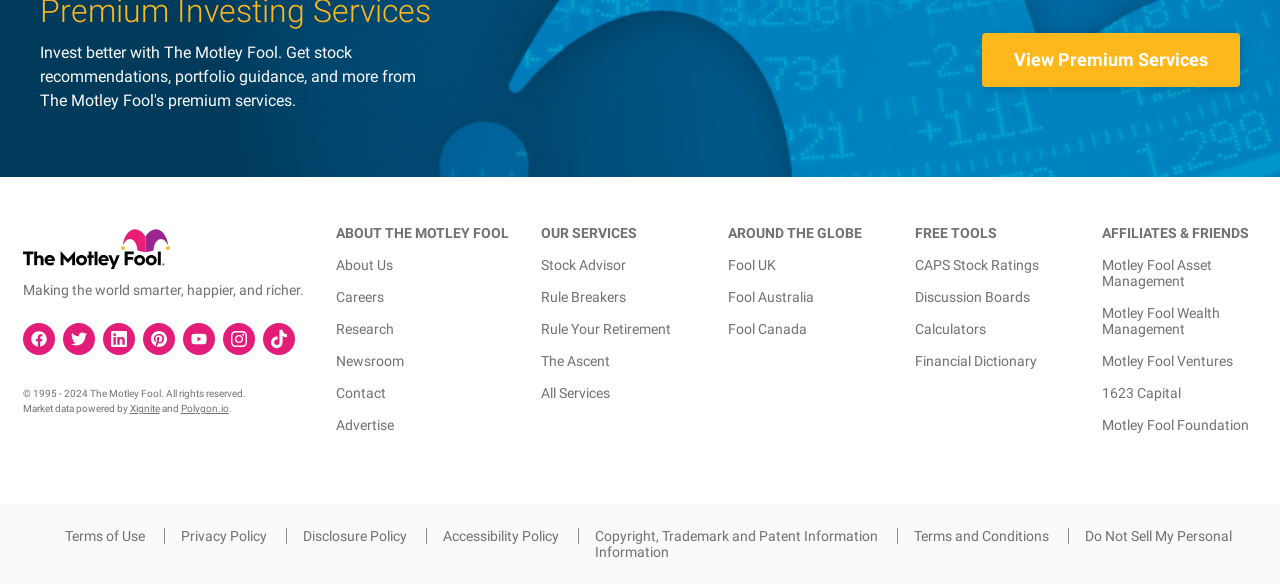Using the given description, provide the bounding box coordinates formatted as (top-left x, top-left y, bottom-right x, bottom-right y), with all values being floating point numbers between 0 and 1. Description: Newsroom

[0.262, 0.604, 0.315, 0.632]